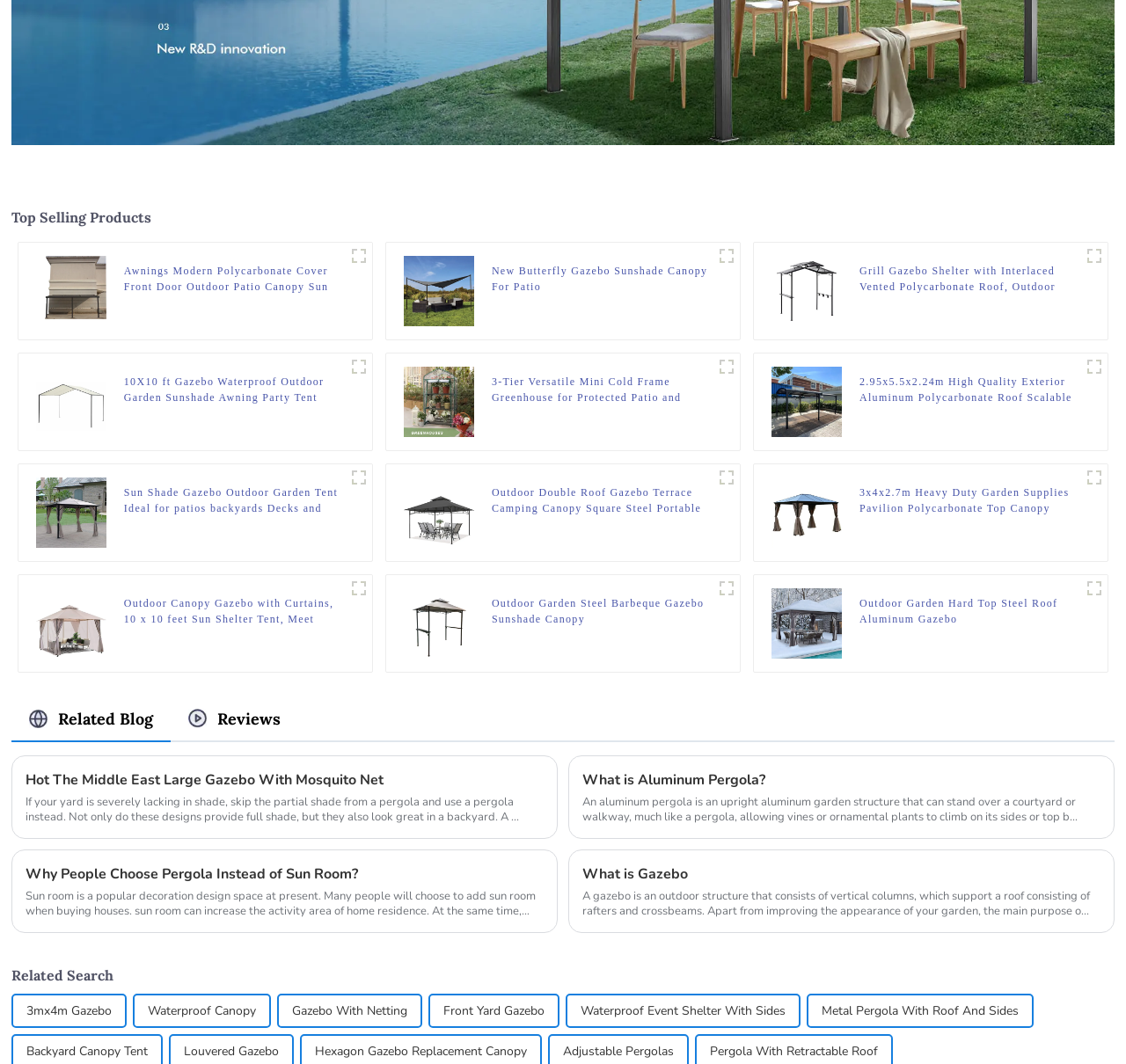Bounding box coordinates are specified in the format (top-left x, top-left y, bottom-right x, bottom-right y). All values are floating point numbers bounded between 0 and 1. Please provide the bounding box coordinate of the region this sentence describes: Waterproof Canopy

[0.131, 0.935, 0.227, 0.964]